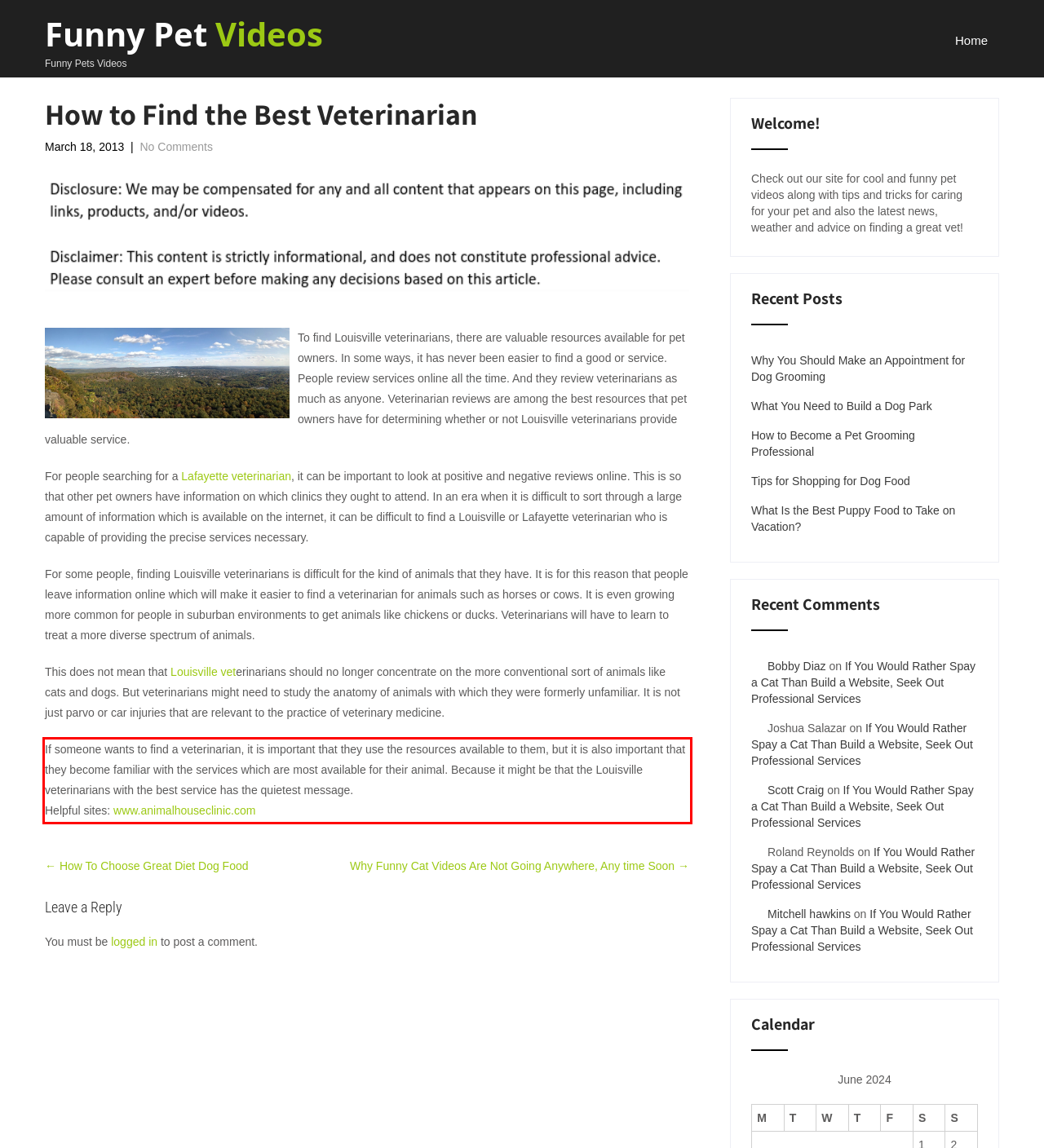Please use OCR to extract the text content from the red bounding box in the provided webpage screenshot.

If someone wants to find a veterinarian, it is important that they use the resources available to them, but it is also important that they become familiar with the services which are most available for their animal. Because it might be that the Louisville veterinarians with the best service has the quietest message. Helpful sites: www.animalhouseclinic.com